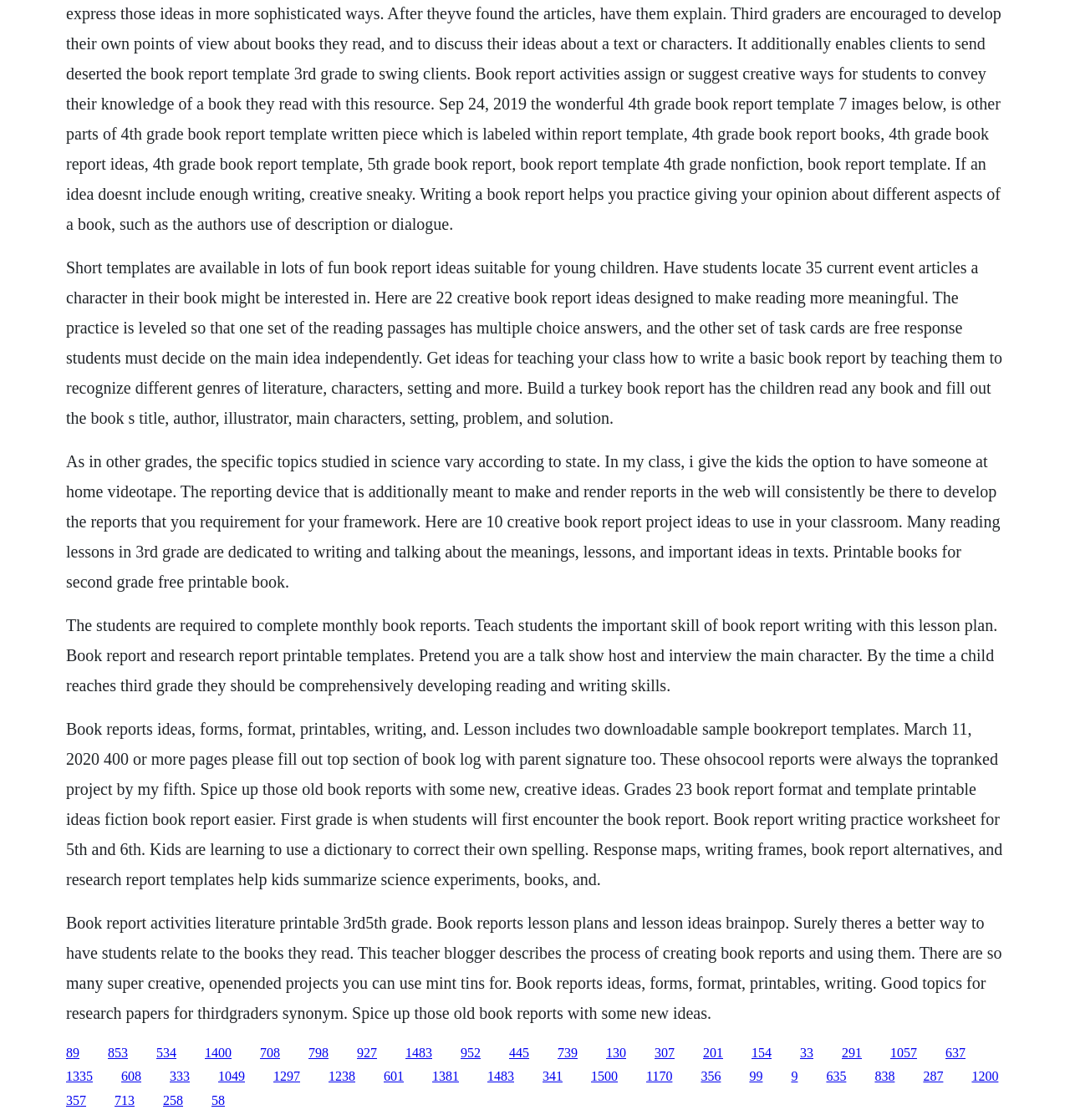What is the recommended way to have students relate to the books they read?
Please provide a single word or phrase answer based on the image.

Using creative, open-ended projects